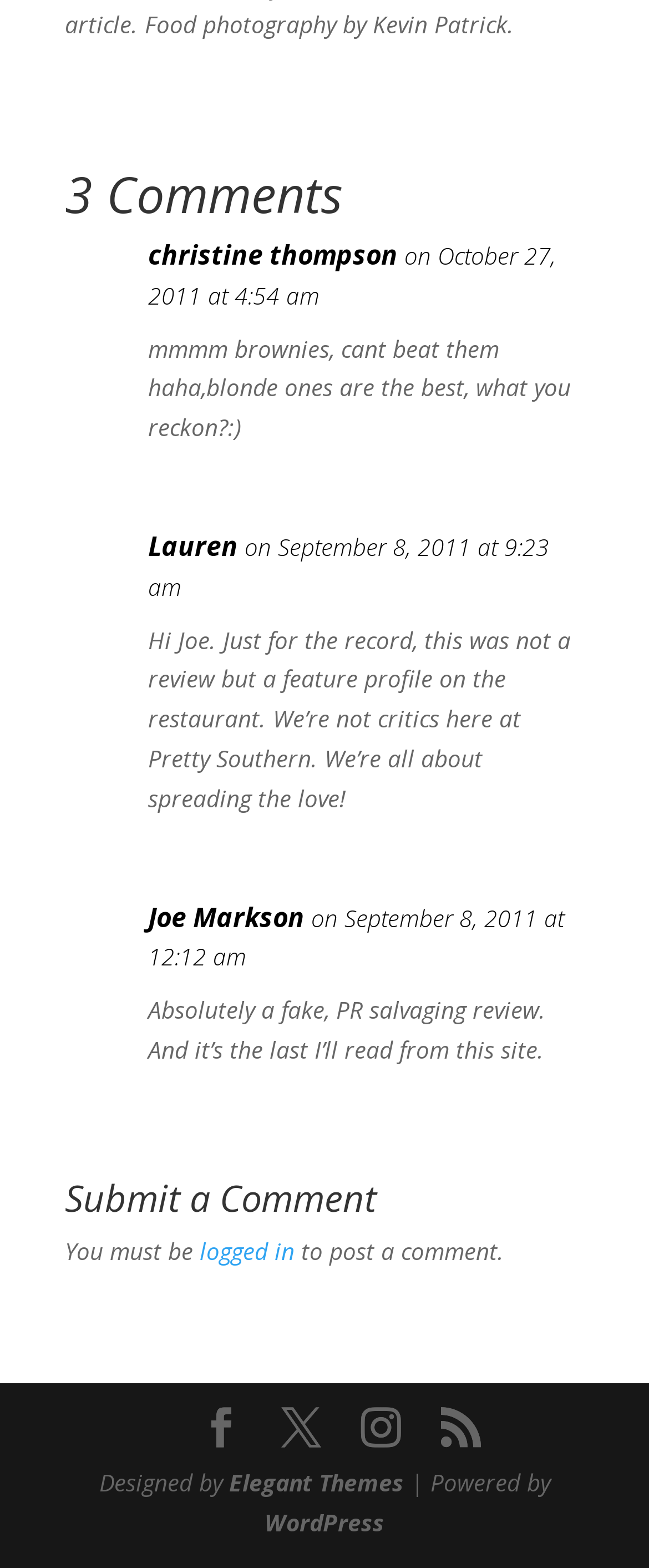Indicate the bounding box coordinates of the element that must be clicked to execute the instruction: "Click on the 'WordPress' link". The coordinates should be given as four float numbers between 0 and 1, i.e., [left, top, right, bottom].

[0.408, 0.961, 0.592, 0.981]